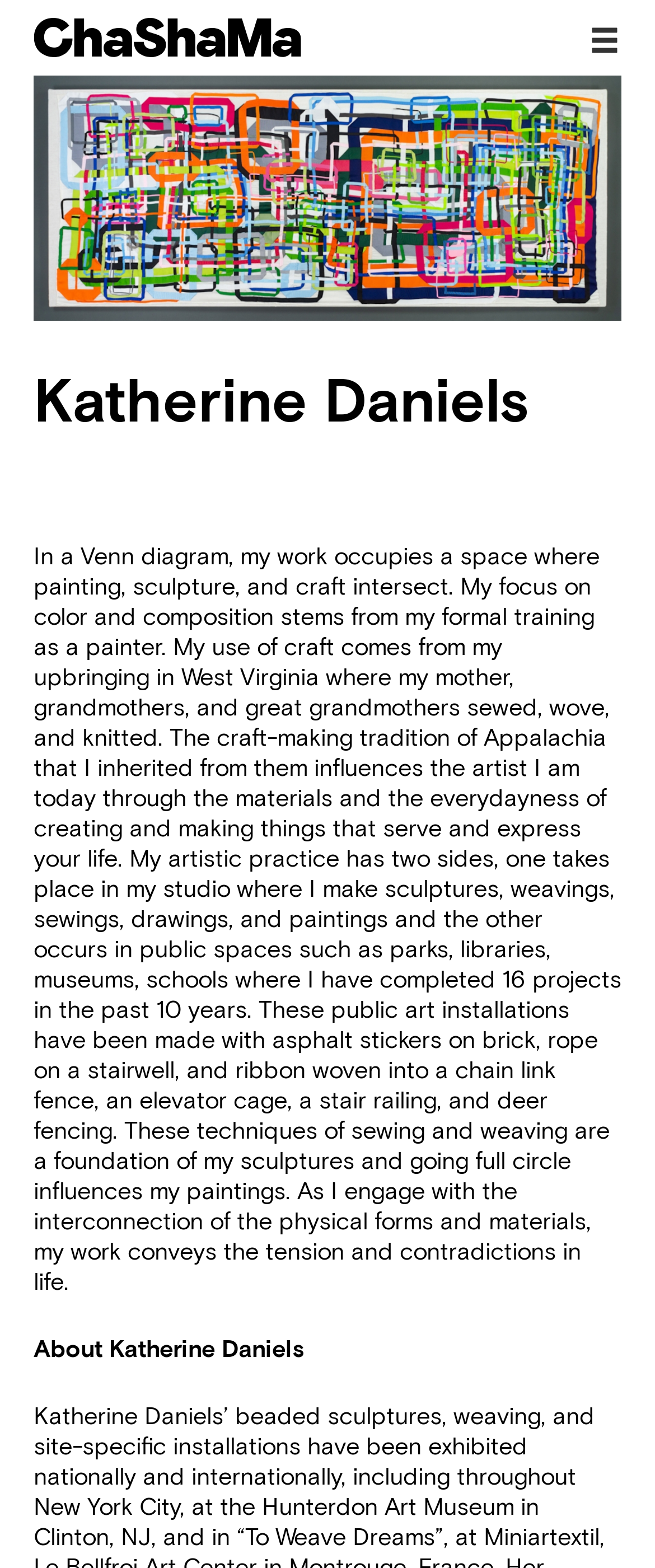What is the artist's name?
Using the visual information from the image, give a one-word or short-phrase answer.

Katherine Daniels